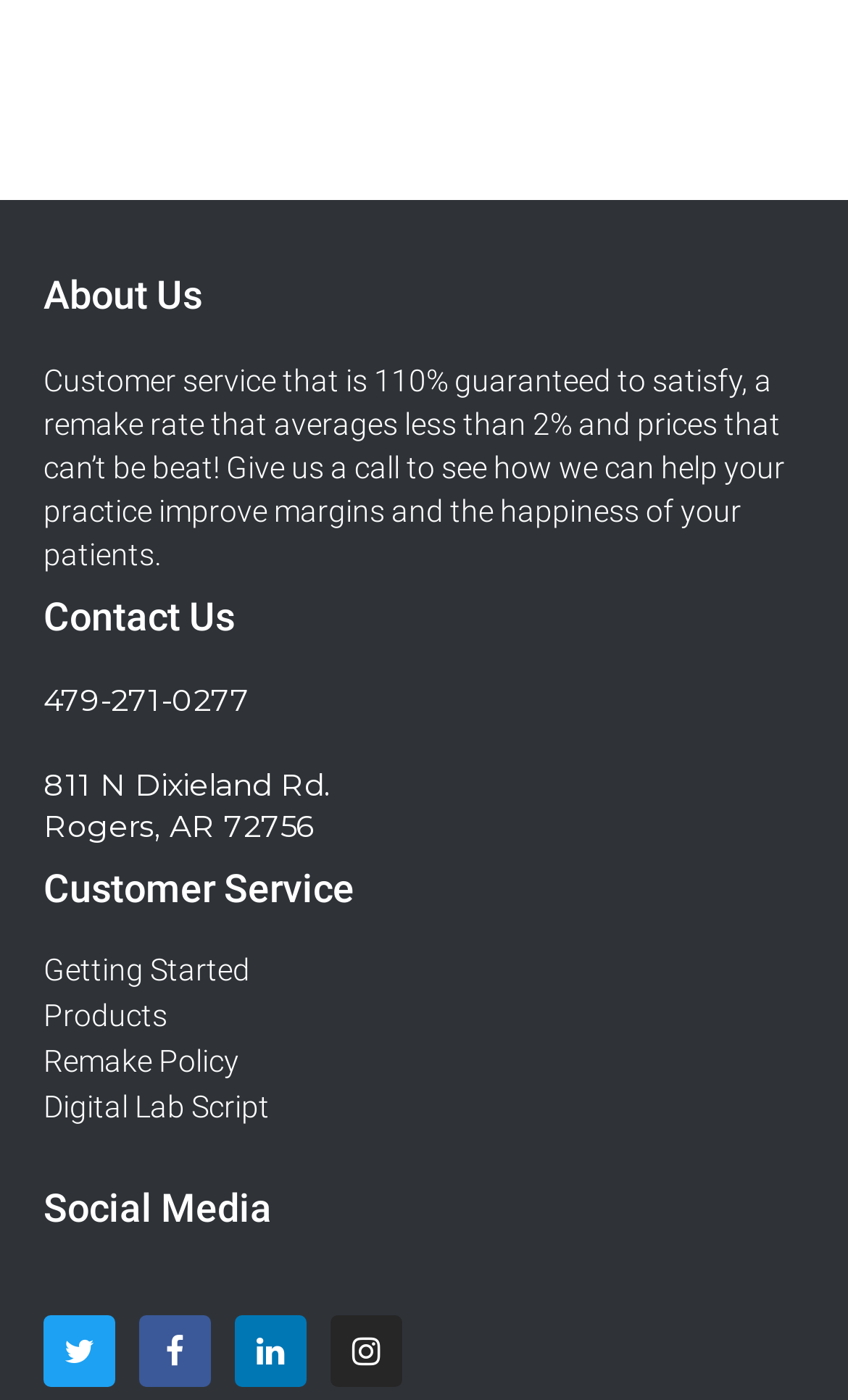Please provide the bounding box coordinates for the element that needs to be clicked to perform the instruction: "Learn about getting started". The coordinates must consist of four float numbers between 0 and 1, formatted as [left, top, right, bottom].

[0.051, 0.68, 0.949, 0.705]